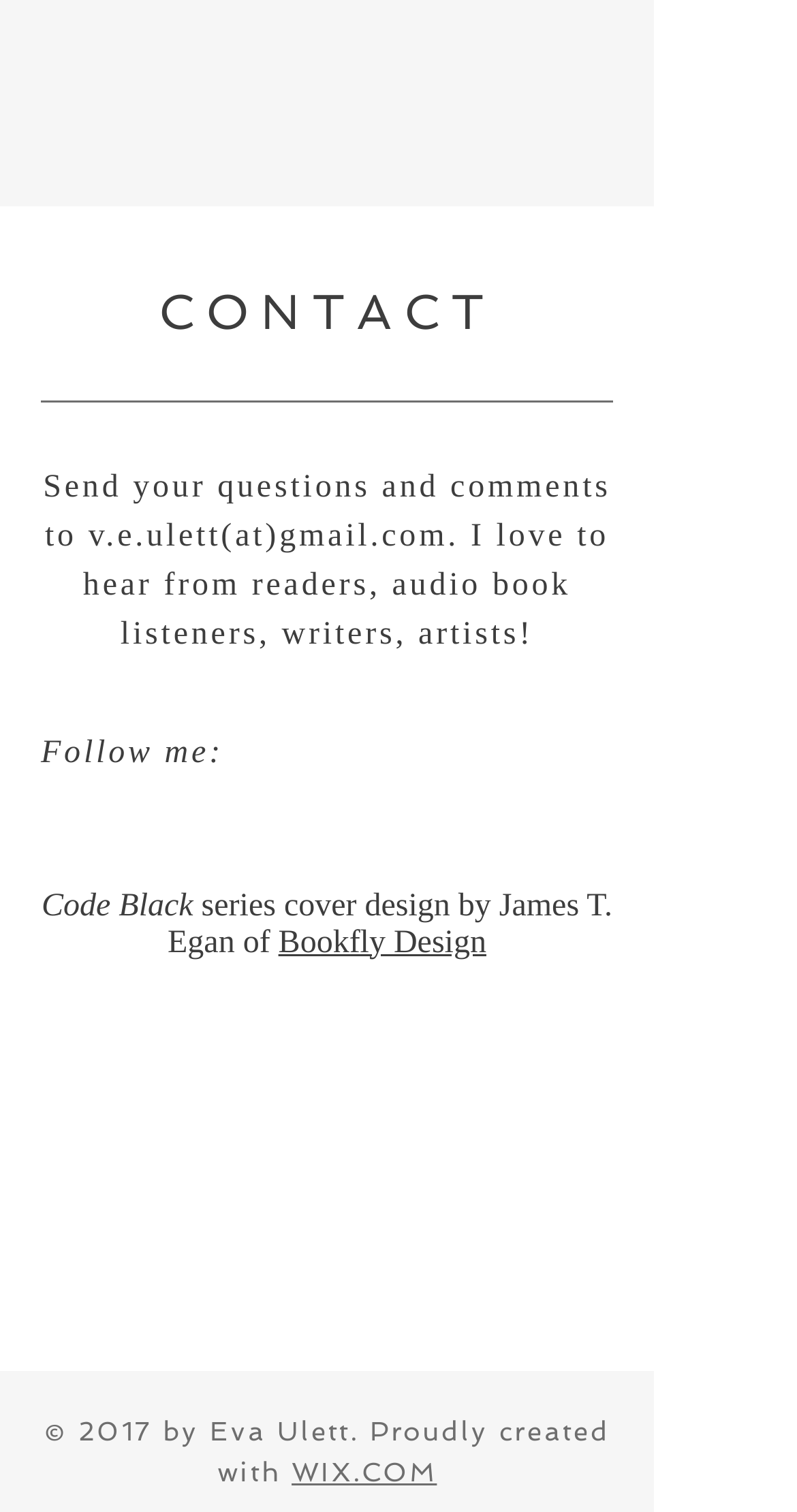What is the website builder used for this webpage?
Based on the visual information, provide a detailed and comprehensive answer.

I found the website builder used for this webpage by looking at the link element with the text 'WIX.COM' which is located at the bottom of the page, below the copyright information.